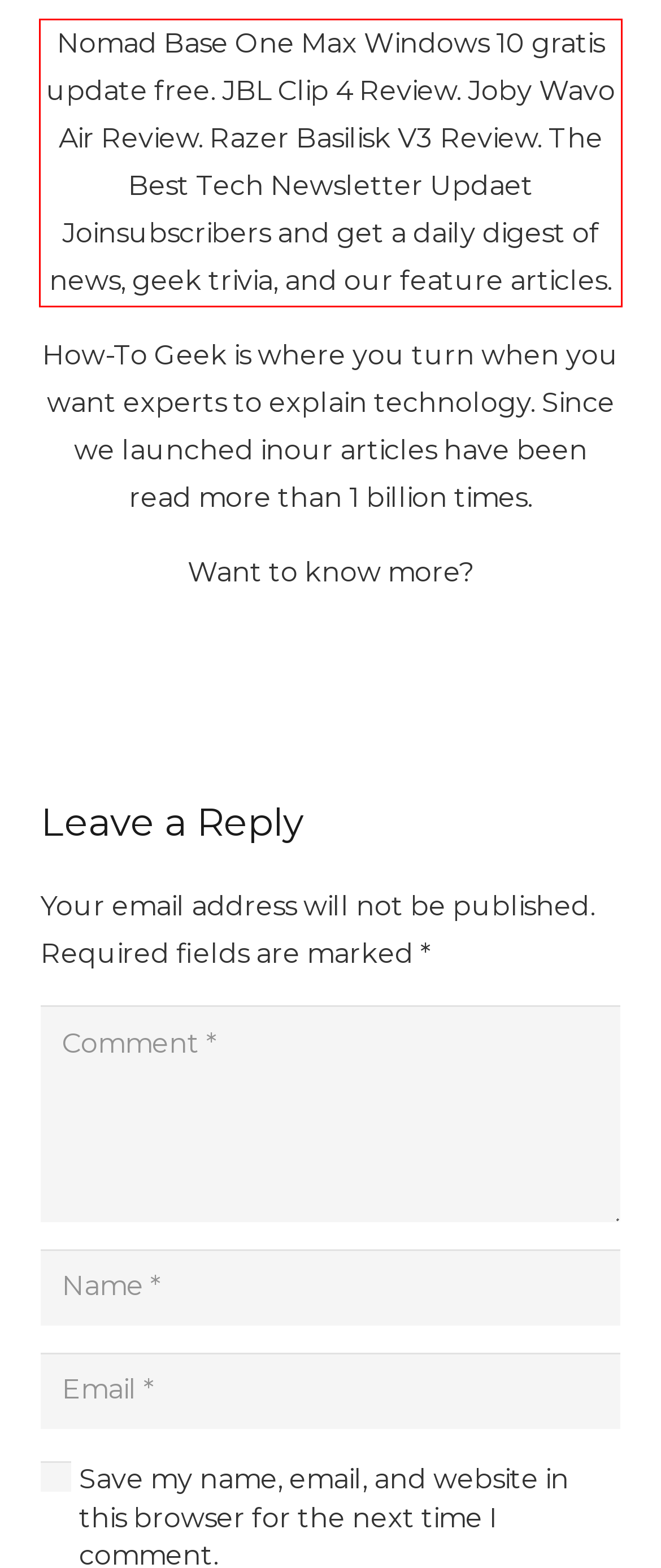You have a screenshot of a webpage where a UI element is enclosed in a red rectangle. Perform OCR to capture the text inside this red rectangle.

Nomad Base One Max Windows 10 gratis update free. JBL Clip 4 Review. Joby Wavo Air Review. Razer Basilisk V3 Review. The Best Tech Newsletter Updaet Joinsubscribers and get a daily digest of news, geek trivia, and our feature articles.